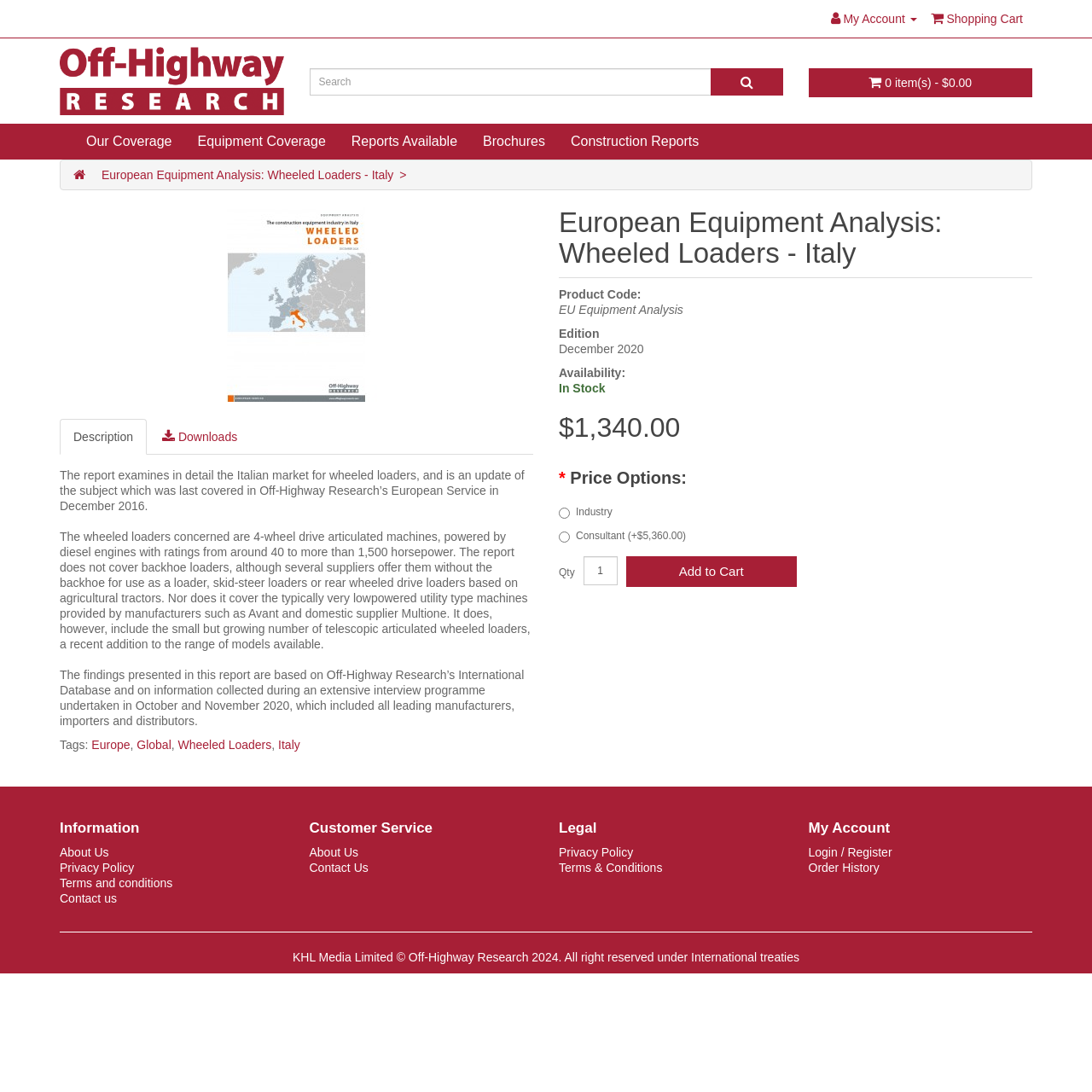Using the provided element description: "Terms and conditions", determine the bounding box coordinates of the corresponding UI element in the screenshot.

[0.055, 0.803, 0.158, 0.815]